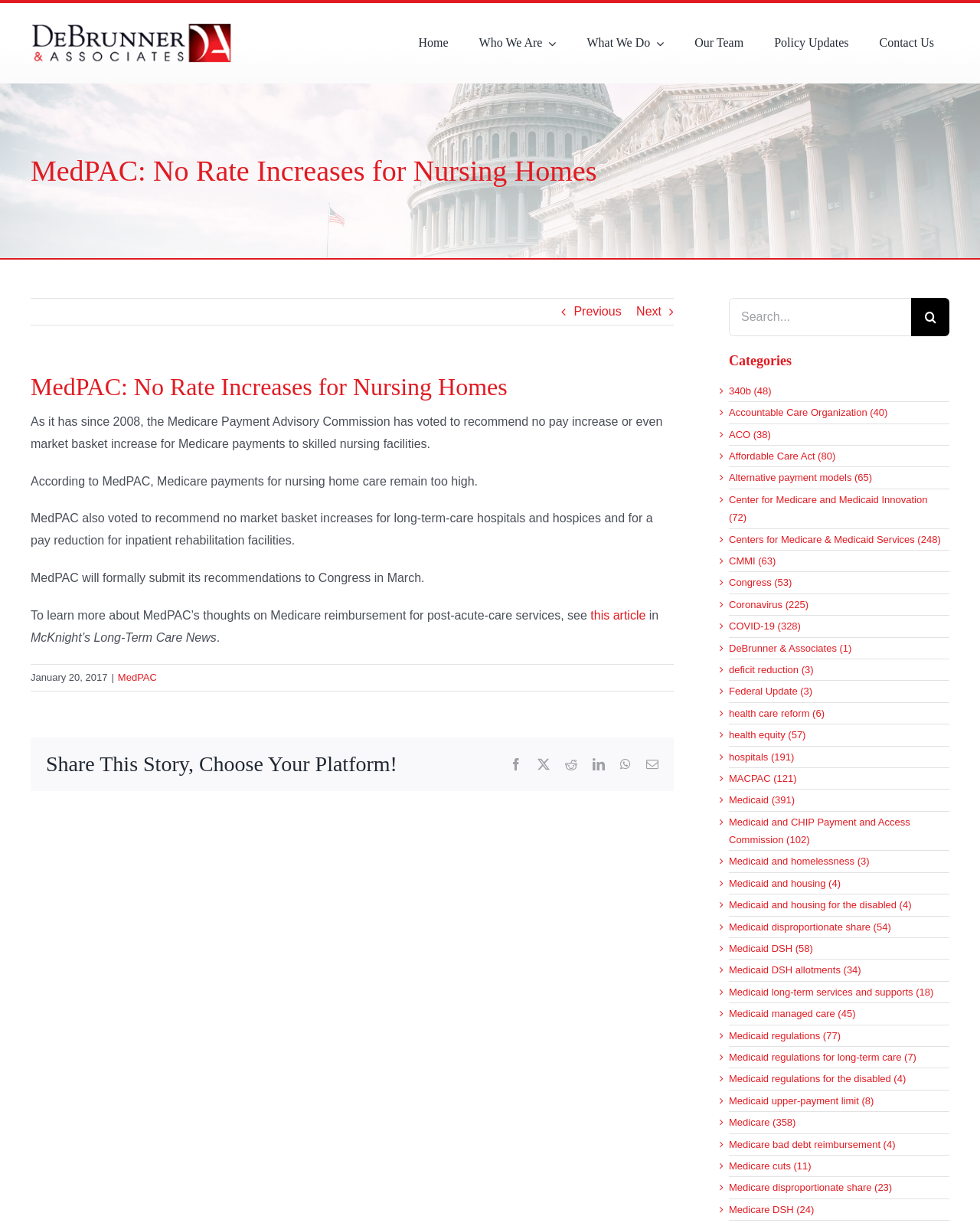Given the element description: "alt="DeBrunner & Associates Logo"", predict the bounding box coordinates of the UI element it refers to, using four float numbers between 0 and 1, i.e., [left, top, right, bottom].

[0.031, 0.018, 0.238, 0.029]